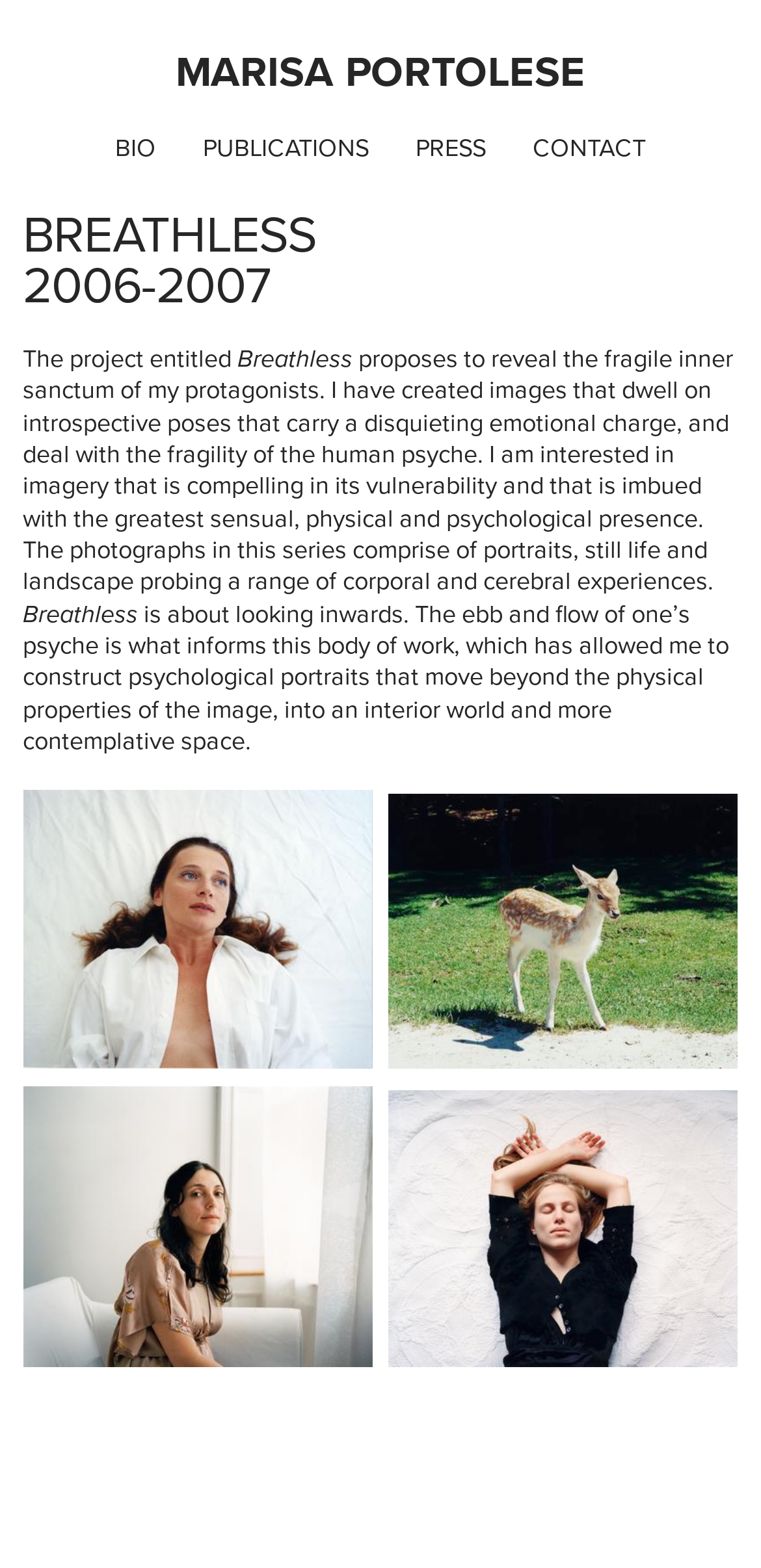Bounding box coordinates should be in the format (top-left x, top-left y, bottom-right x, bottom-right y) and all values should be floating point numbers between 0 and 1. Determine the bounding box coordinate for the UI element described as: MARISA PORTOLESE

[0.231, 0.027, 0.769, 0.066]